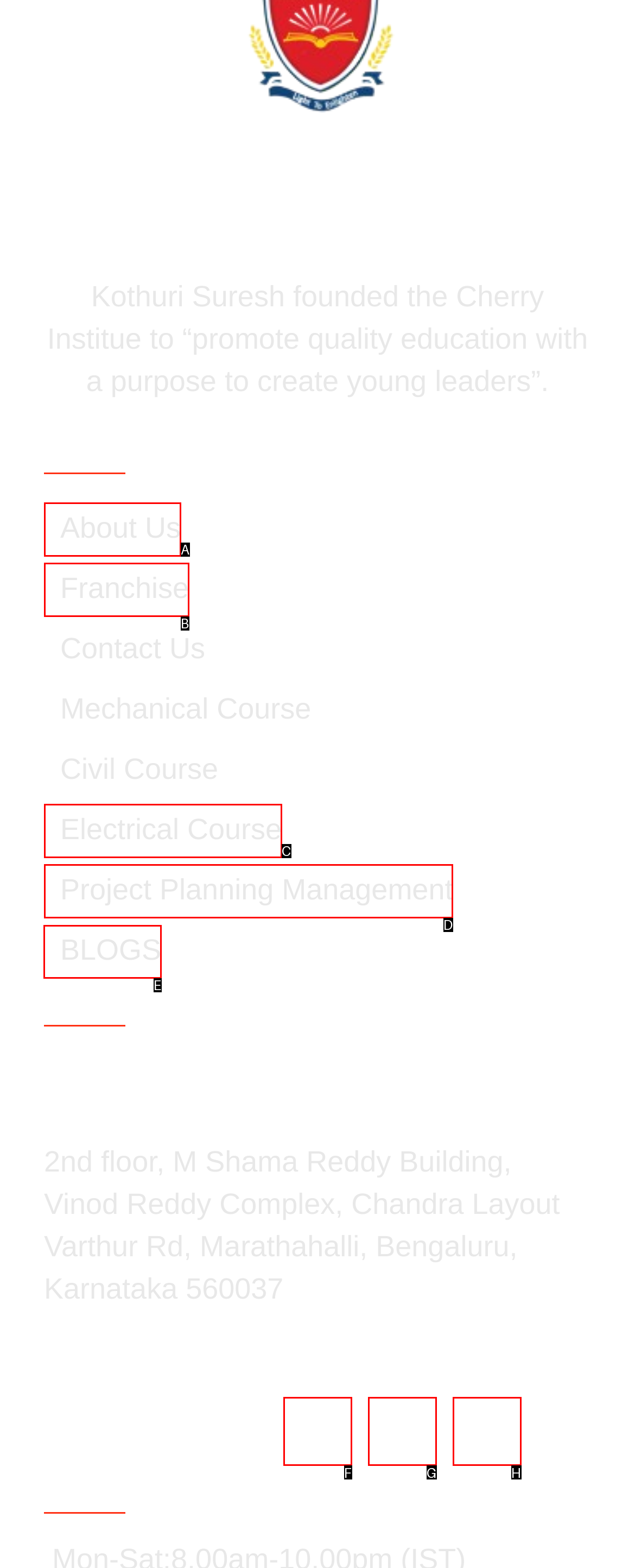Select the HTML element that needs to be clicked to perform the task: read BLOGS. Reply with the letter of the chosen option.

E